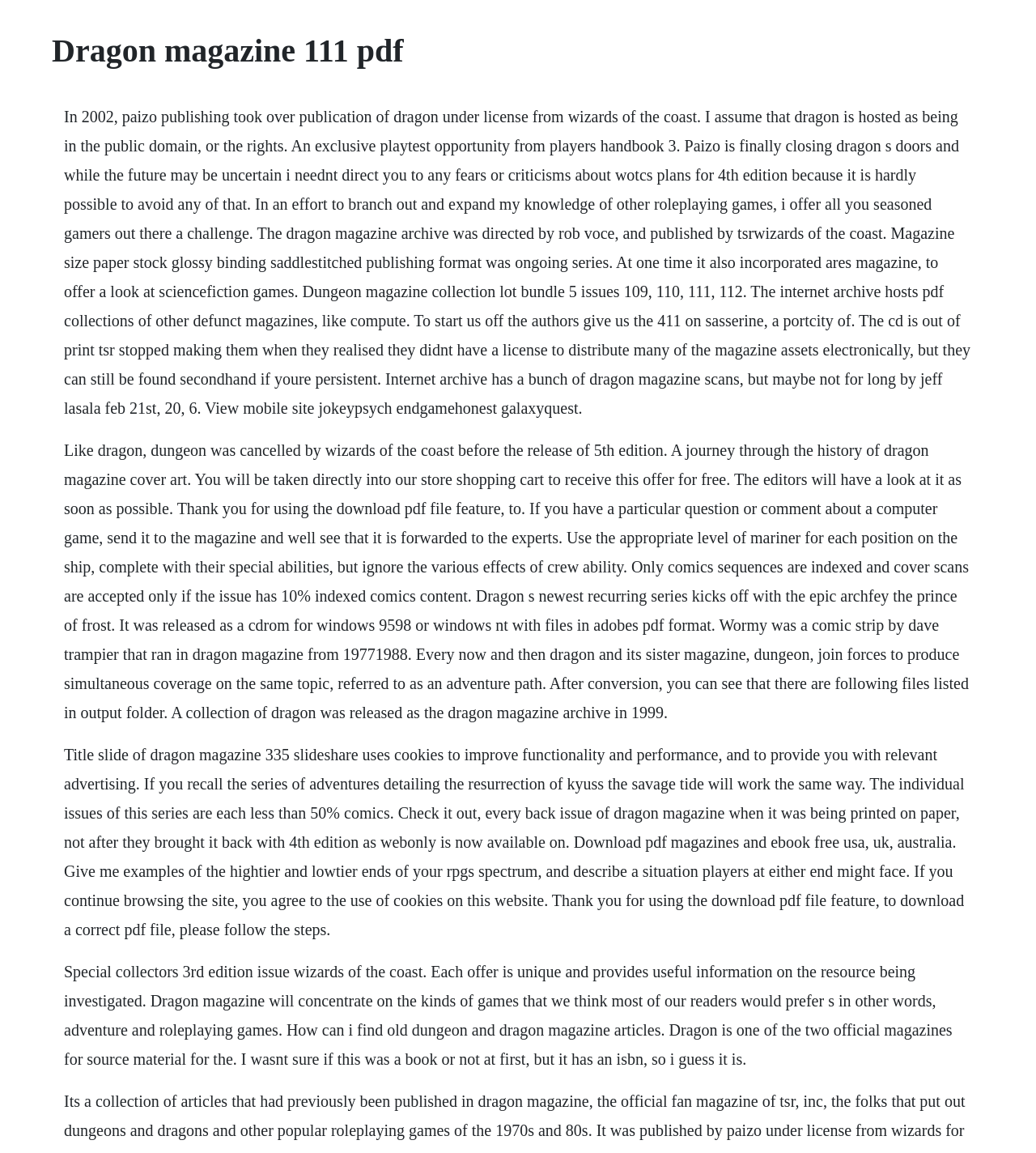Please determine the headline of the webpage and provide its content.

Dragon magazine 111 pdf